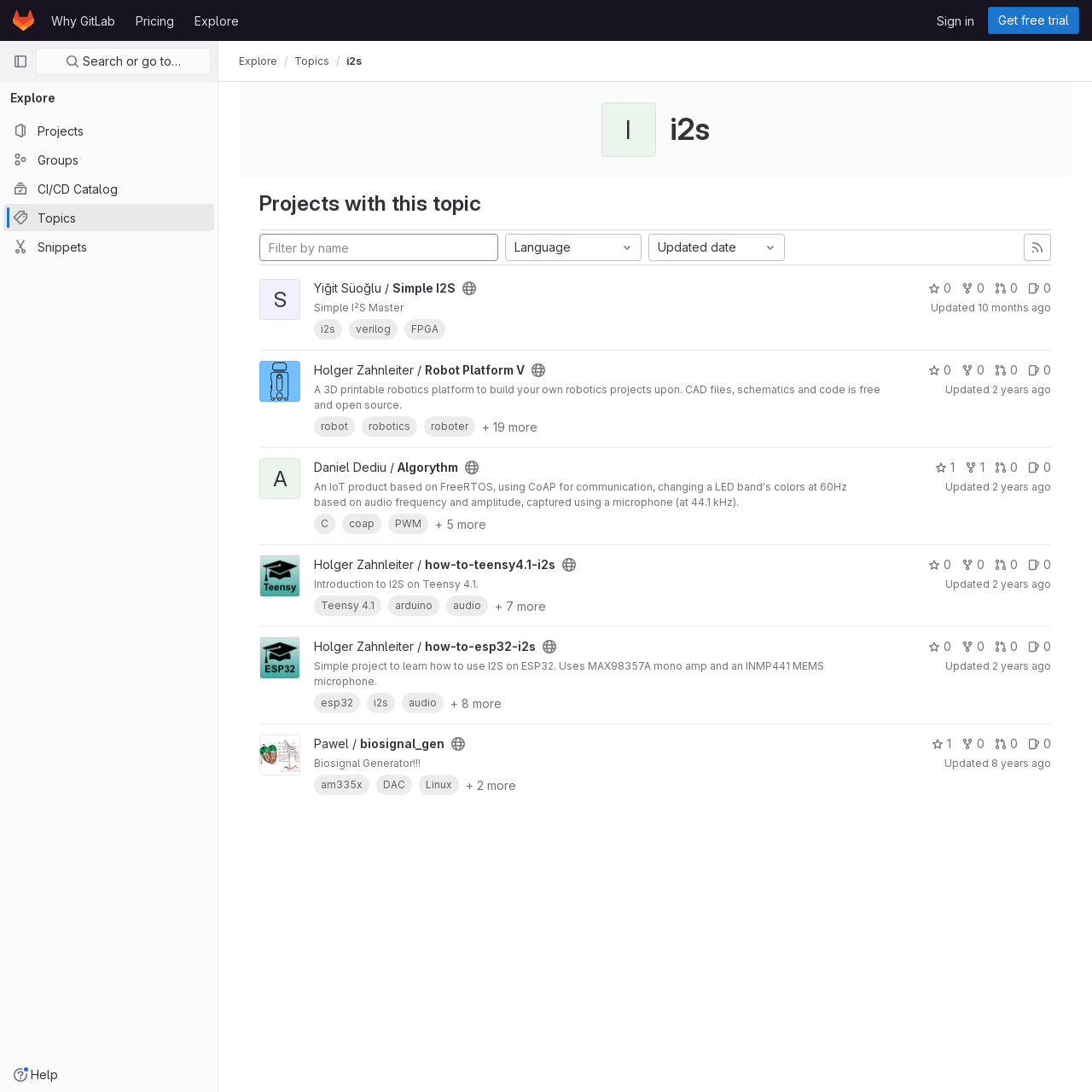Find the bounding box coordinates of the area that needs to be clicked in order to achieve the following instruction: "Click on the 'Get free trial' button". The coordinates should be specified as four float numbers between 0 and 1, i.e., [left, top, right, bottom].

[0.905, 0.006, 0.988, 0.031]